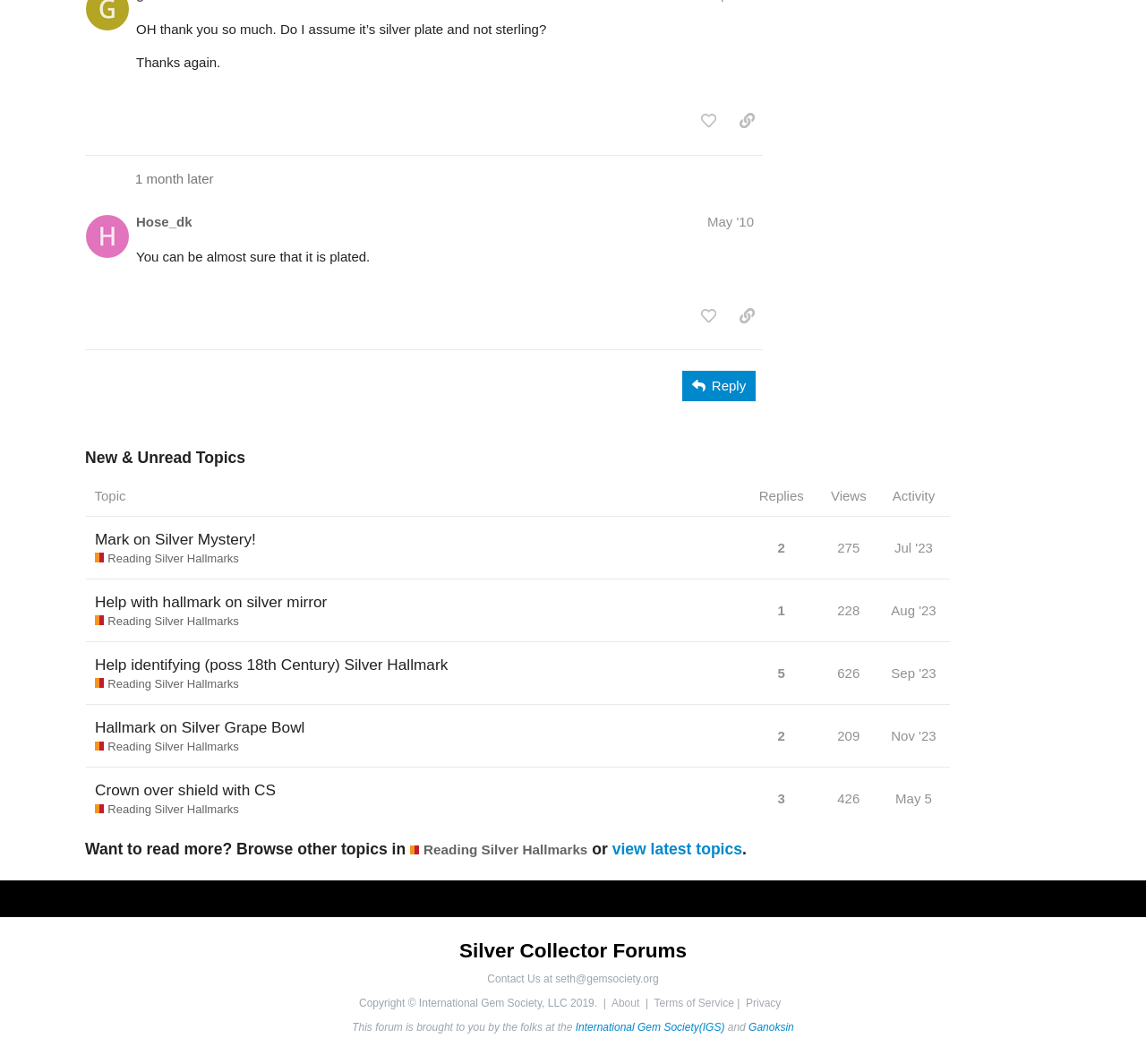What is the view count of the topic 'Hallmark on Silver Grape Bowl'?
Look at the image and answer with only one word or phrase.

209